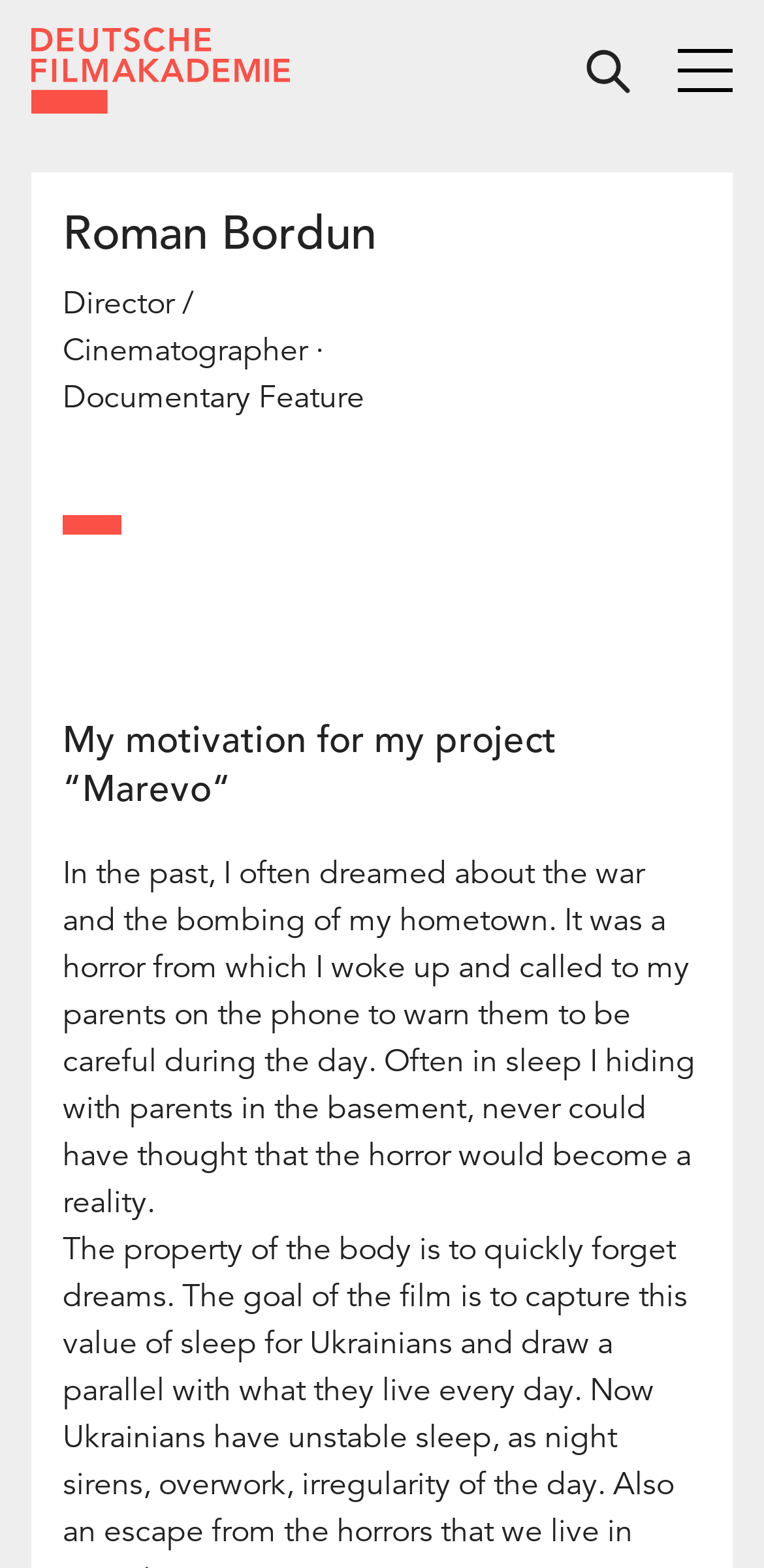Where did Roman Bordun hide with his parents in his dream? Observe the screenshot and provide a one-word or short phrase answer.

Basement